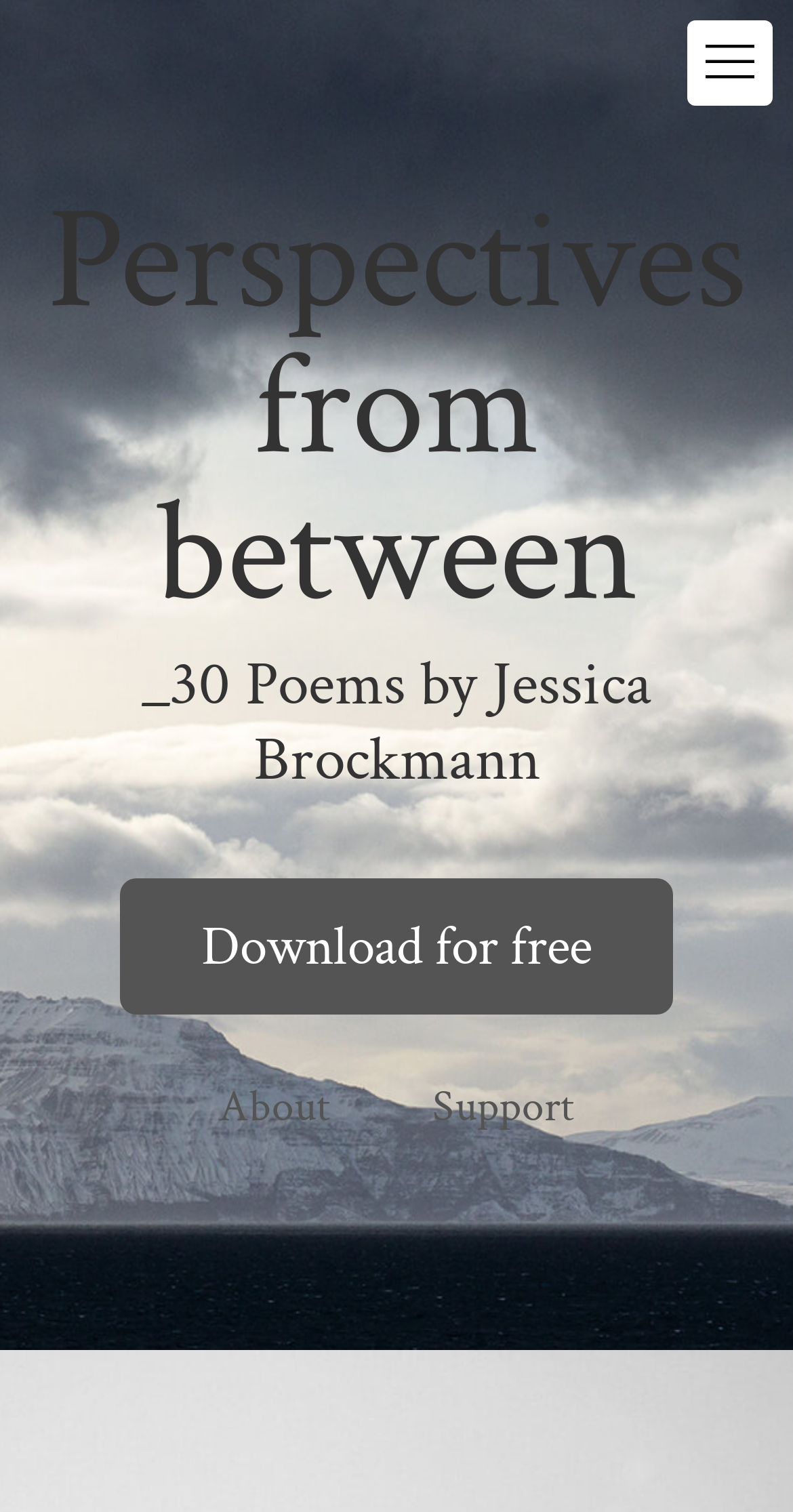Respond to the question below with a concise word or phrase:
What is the theme of the poems?

Perspectives from between